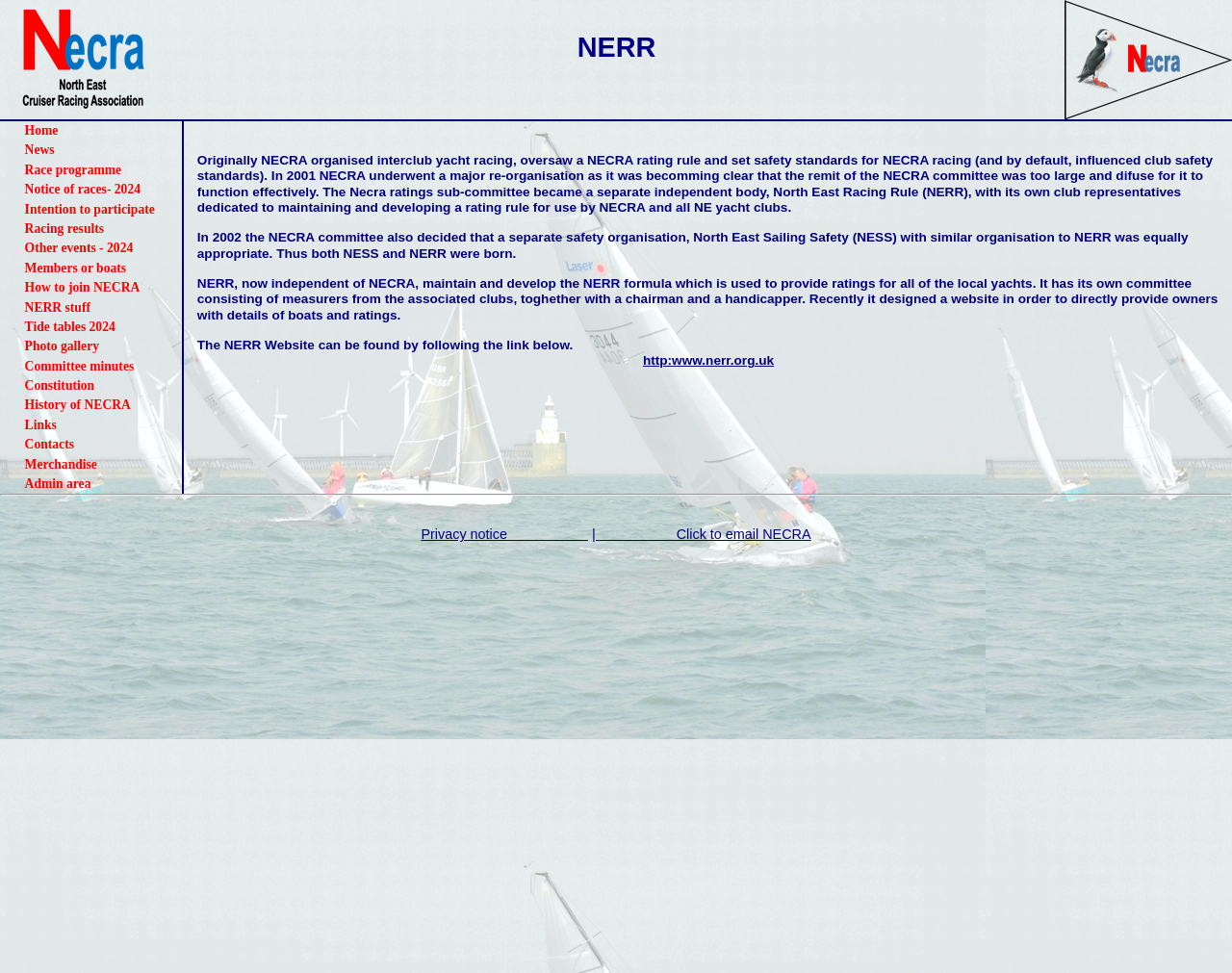Provide a single word or phrase answer to the question: 
How can I access the NERR website?

Follow the link below